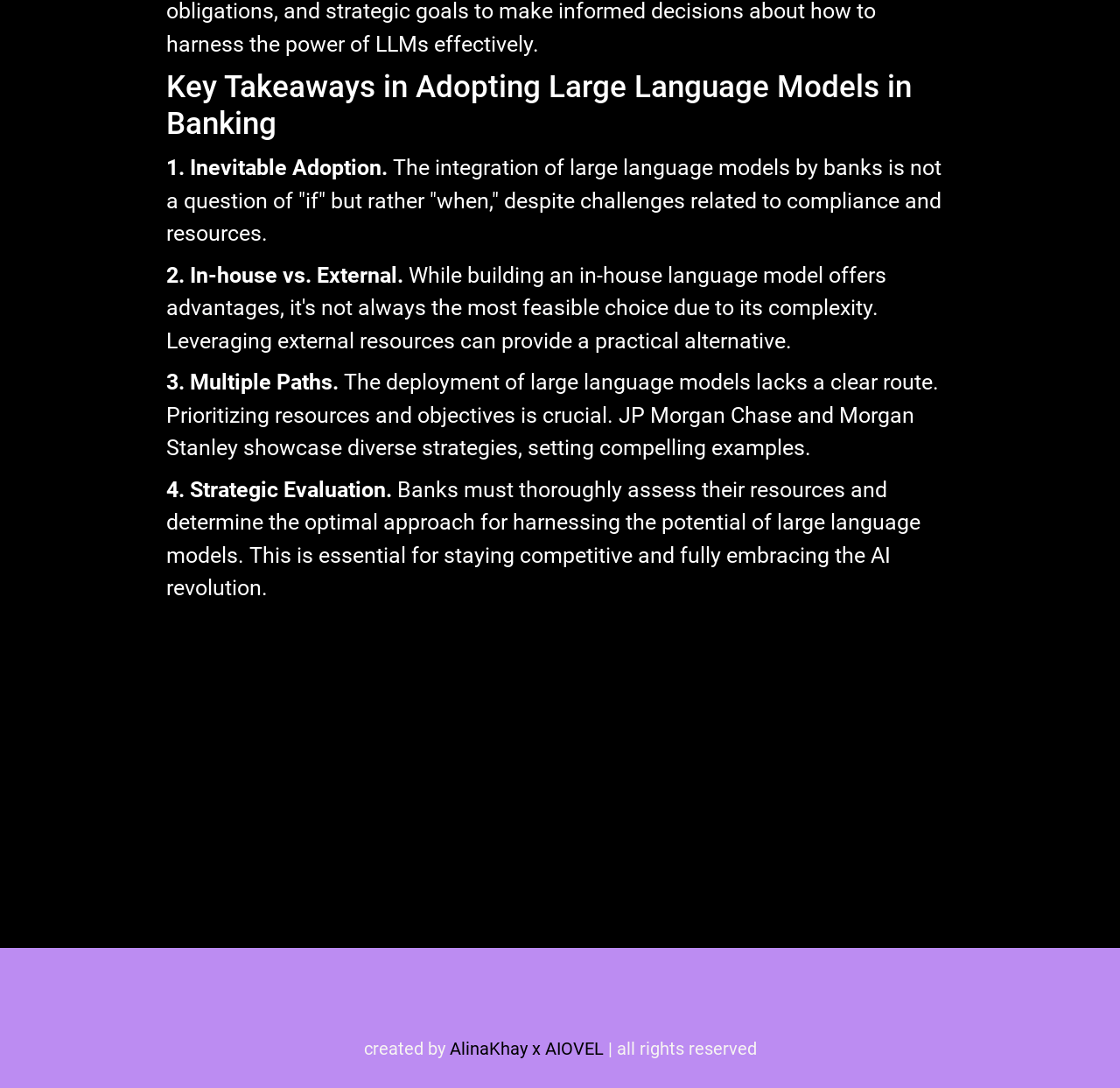Please specify the bounding box coordinates in the format (top-left x, top-left y, bottom-right x, bottom-right y), with values ranging from 0 to 1. Identify the bounding box for the UI component described as follows: https://www.linkedin.com/in/alinakhay

[0.386, 0.75, 0.63, 0.767]